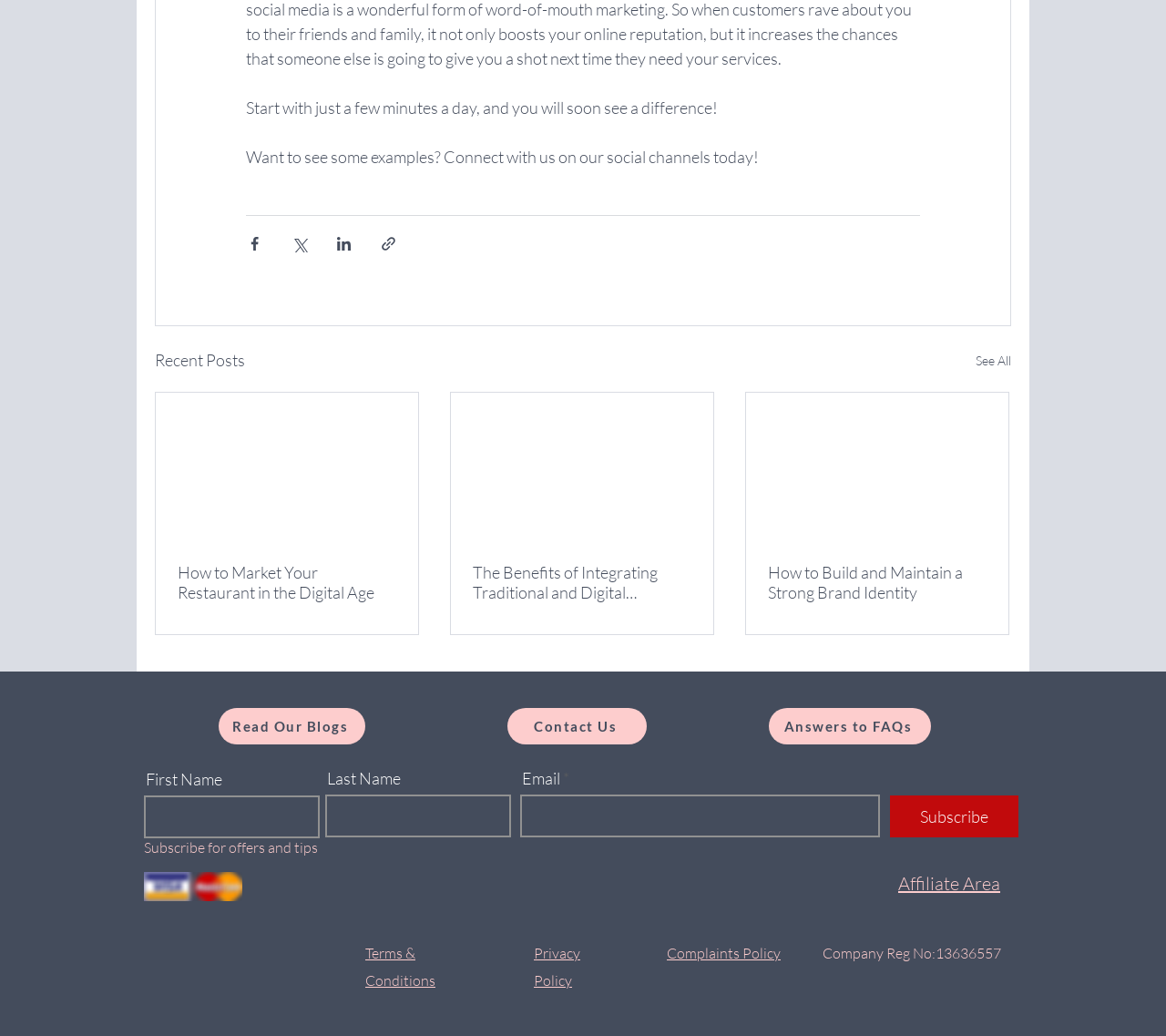Determine the bounding box coordinates for the HTML element mentioned in the following description: "Privacy Policy". The coordinates should be a list of four floats ranging from 0 to 1, represented as [left, top, right, bottom].

[0.458, 0.911, 0.498, 0.955]